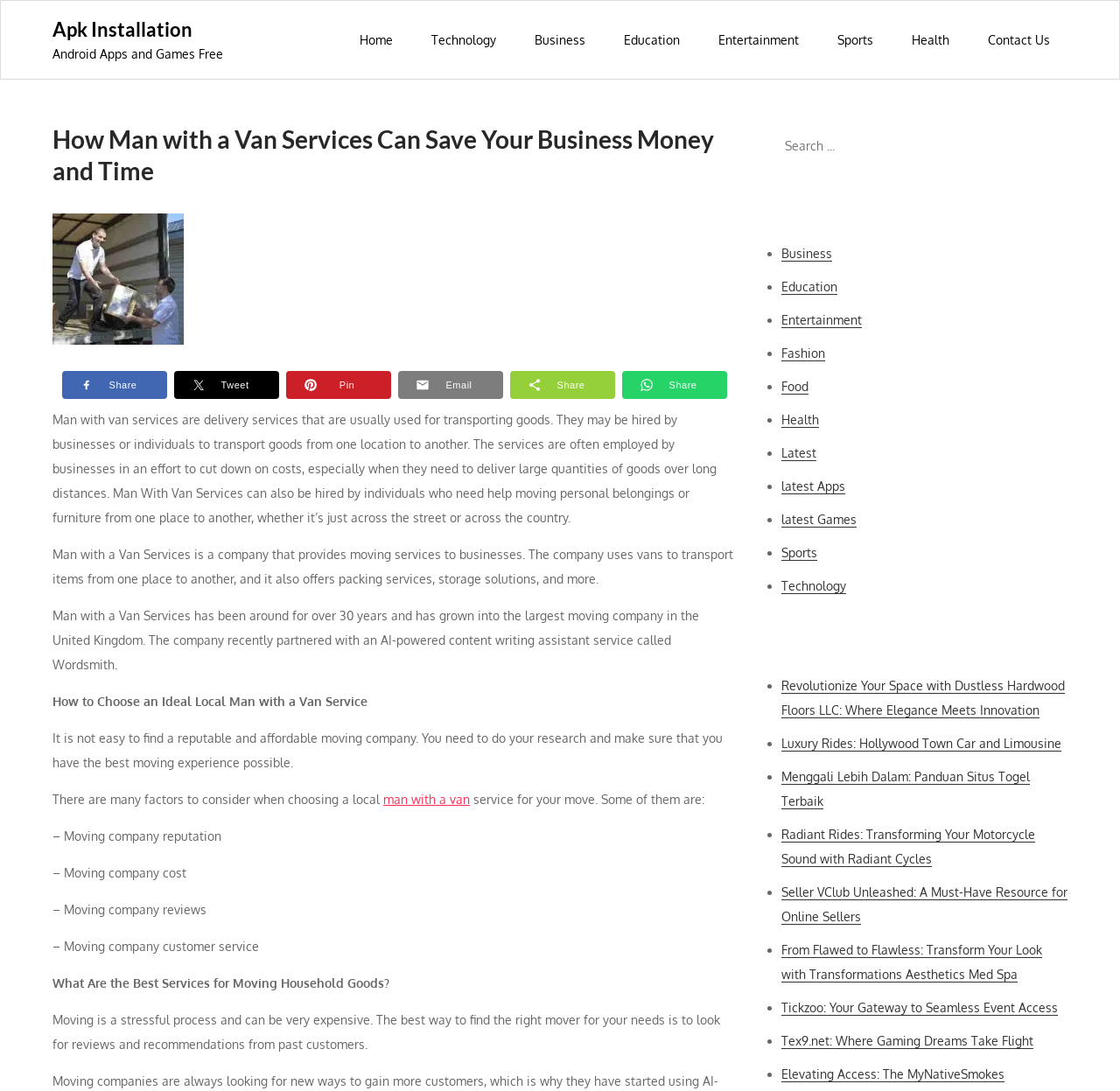Give a detailed account of the webpage's layout and content.

This webpage is about Man with a Van services, a delivery service used for transporting goods. At the top, there is a heading "Apk Installation" with a link to it. Below that, there is a static text "Android Apps and Games Free". 

On the top right, there is a primary navigation menu with links to "Home", "Technology", "Business", "Education", "Entertainment", "Sports", and "Health". 

Below the navigation menu, there is a heading "How Man with a Van Services Can Save Your Business Money and Time". On the right side of this heading, there are social media sharing buttons, including Facebook, Twitter, Pinterest, Email, Sharethis, and WhatsApp.

The main content of the webpage is divided into several sections. The first section explains what Man with a Van services are, how they can be used by businesses and individuals, and their benefits. The second section is about Man with a Van Services, a company that provides moving services to businesses. 

The third section discusses how to choose an ideal local Man with a Van service, including factors to consider such as moving company reputation, cost, reviews, and customer service. The fourth section is about the best services for moving household goods, emphasizing the importance of looking for reviews and recommendations from past customers.

On the right side of the webpage, there is a search bar with a button. Below the search bar, there are categories listed, including "Business", "Education", "Entertainment", "Fashion", "Food", "Health", "Latest", "Latest Apps", "Latest Games", and "Sports". 

Further down, there is a section titled "Recent Posts" with links to several articles, including "Revolutionize Your Space with Dustless Hardwood Floors LLC: Where Elegance Meets Innovation", "Luxury Rides: Hollywood Town Car and Limousine", and "Seller VClub Unleashed: A Must-Have Resource for Online Sellers".